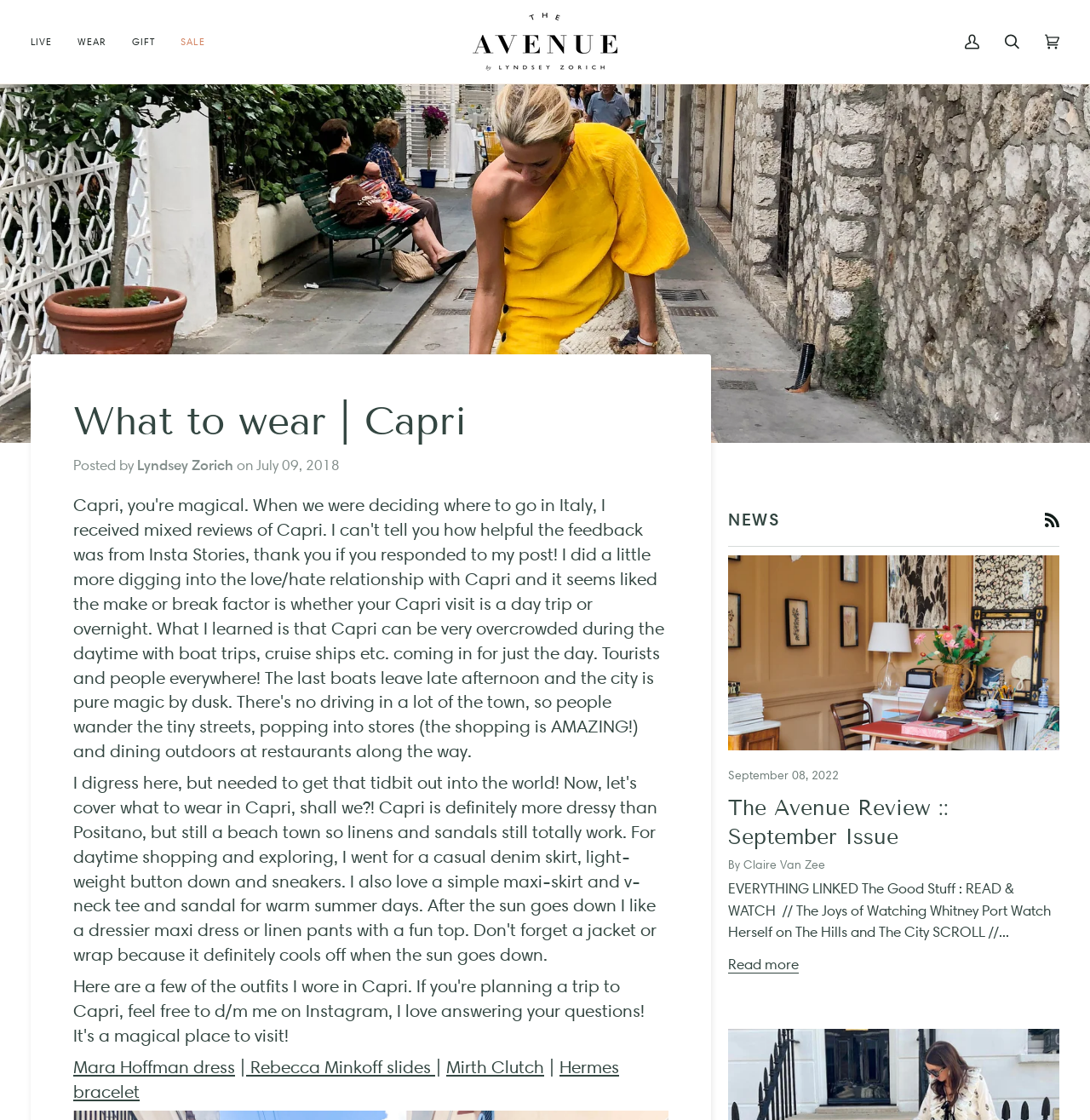Respond to the following query with just one word or a short phrase: 
What is the text on the top-left button?

LIVE